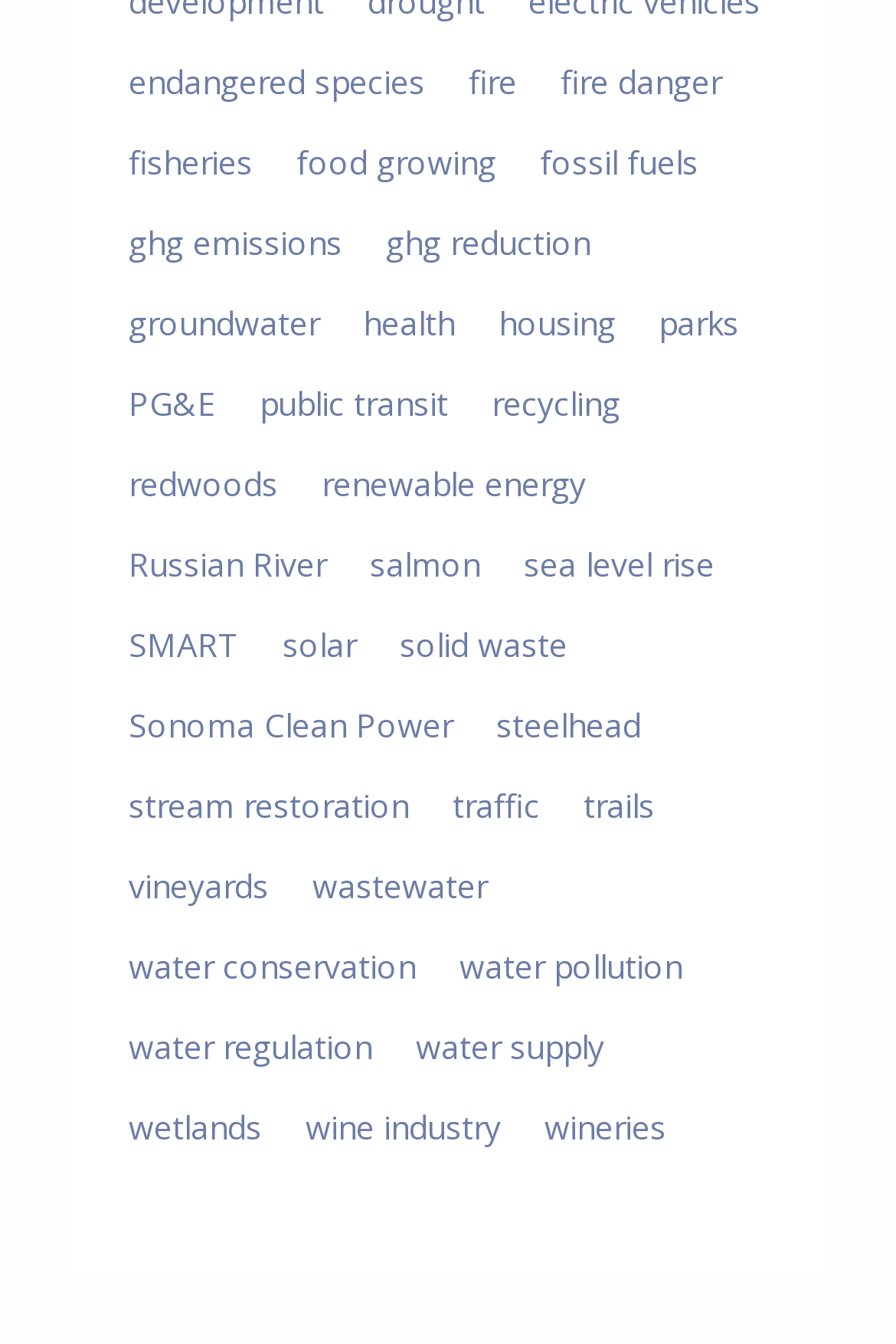Find the bounding box coordinates of the clickable region needed to perform the following instruction: "explore fossil fuels". The coordinates should be provided as four float numbers between 0 and 1, i.e., [left, top, right, bottom].

[0.586, 0.096, 0.795, 0.145]